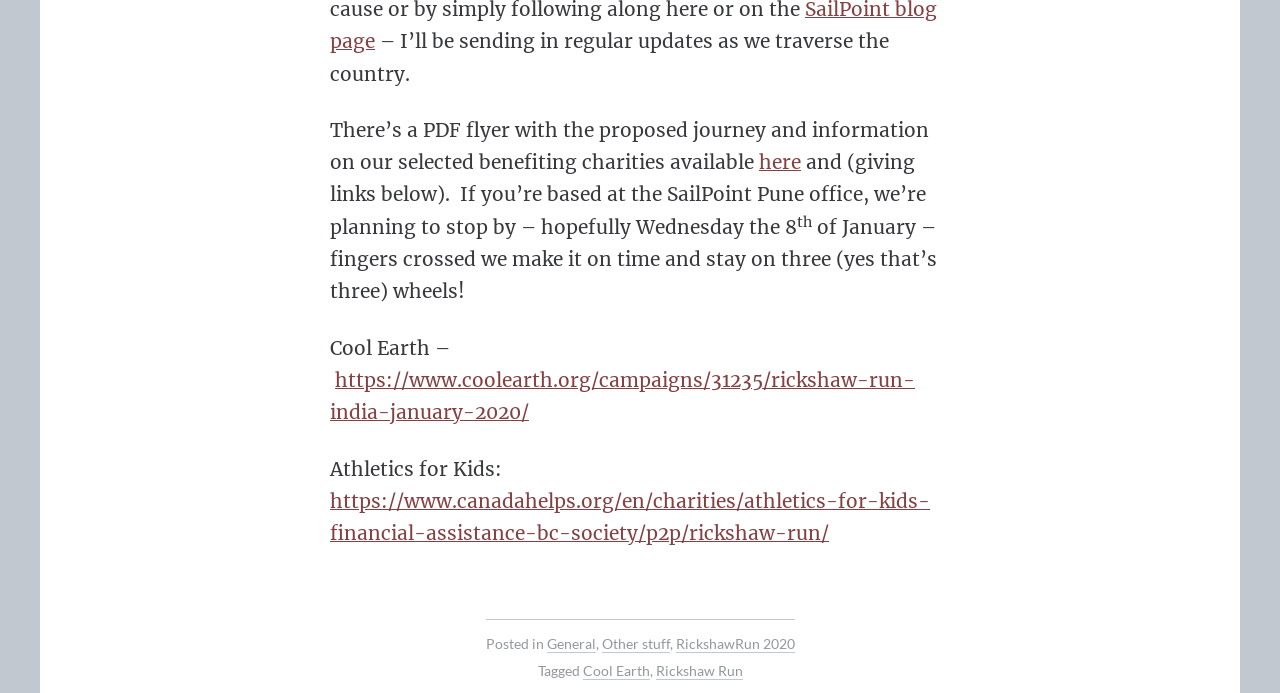Find the bounding box coordinates of the element I should click to carry out the following instruction: "go to the Athletics for Kids webpage".

[0.258, 0.705, 0.727, 0.787]